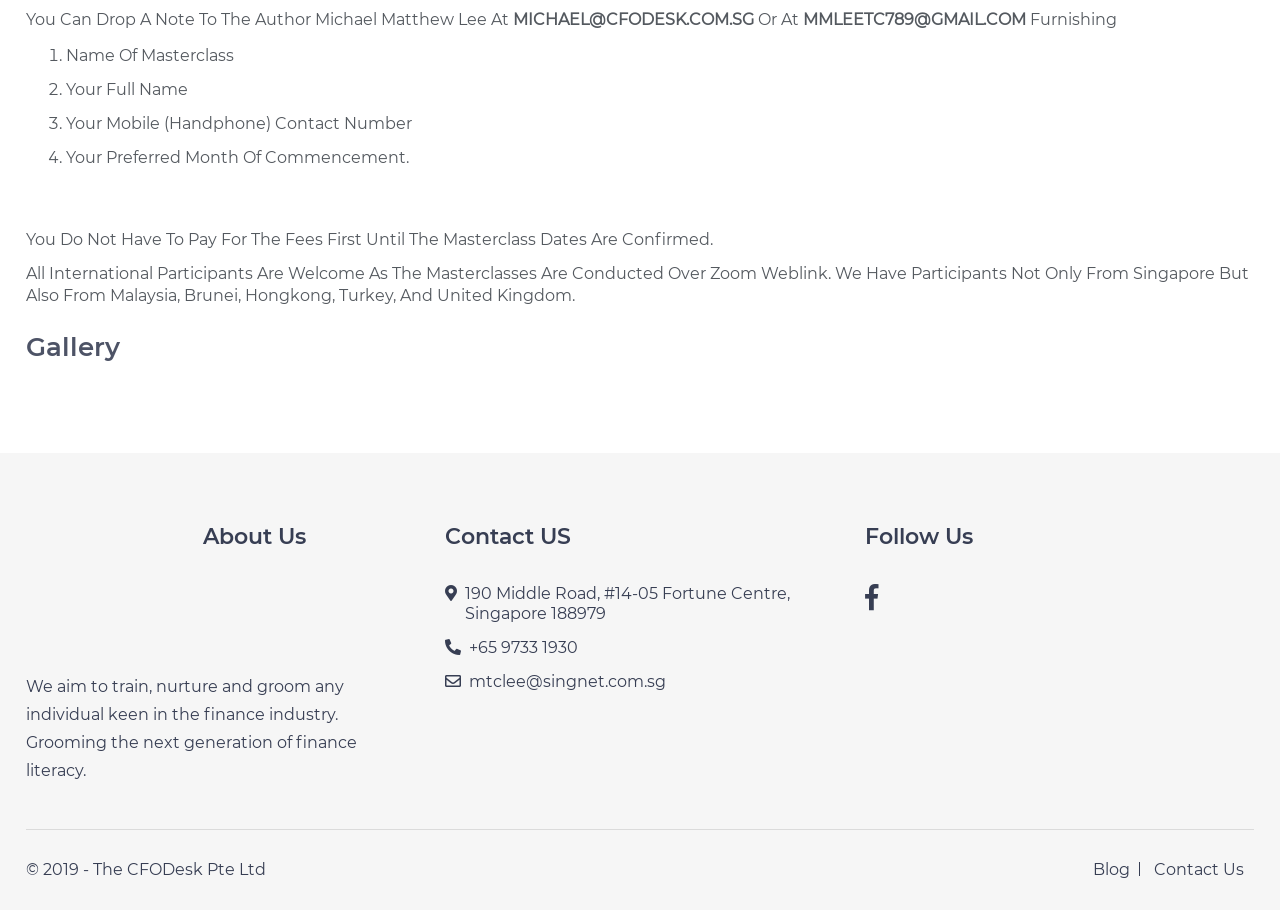What is the email address to contact the author?
Could you please answer the question thoroughly and with as much detail as possible?

The email address to contact the author is found in the top section of the webpage, where it says 'You Can Drop A Note To The Author Michael Matthew Lee At' followed by the email address 'MICHAEL@CFODESK.COM.SG'.